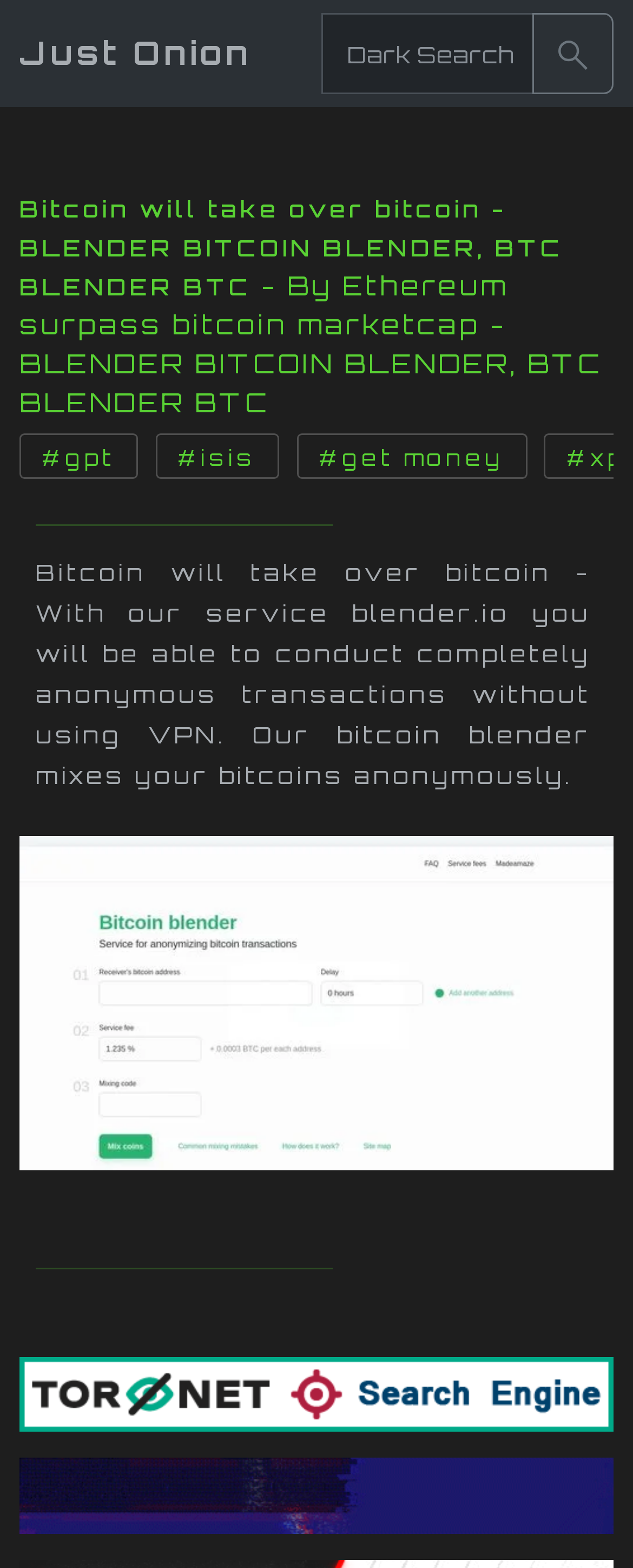Generate a thorough description of the webpage.

This webpage is about Bitcoin and its related services. At the top left, there is a link "Just Onion" and a search bar with a textbox and a search button. The search button has an image on it. 

Below the search bar, there is a heading that reads "Bitcoin will take over bitcoin - BLENDER BITCOIN BLENDER, BTC BLENDER BTC". 

To the right of the heading, there are three links: "- By Ethereum surpass bitcoin marketcap - BLENDER BITCOIN BLENDER, BTC BLENDER BTC", "#gpt", and "#isis", followed by "#get money". 

Below these links, there is a horizontal separator, and then a paragraph of text that explains the service blender.io, which allows users to conduct anonymous transactions without using a VPN. 

Below the paragraph, there is a link to a screenshot of the webpage, which also has an image. 

At the bottom of the page, there are two more horizontal separators, and then three links with images.